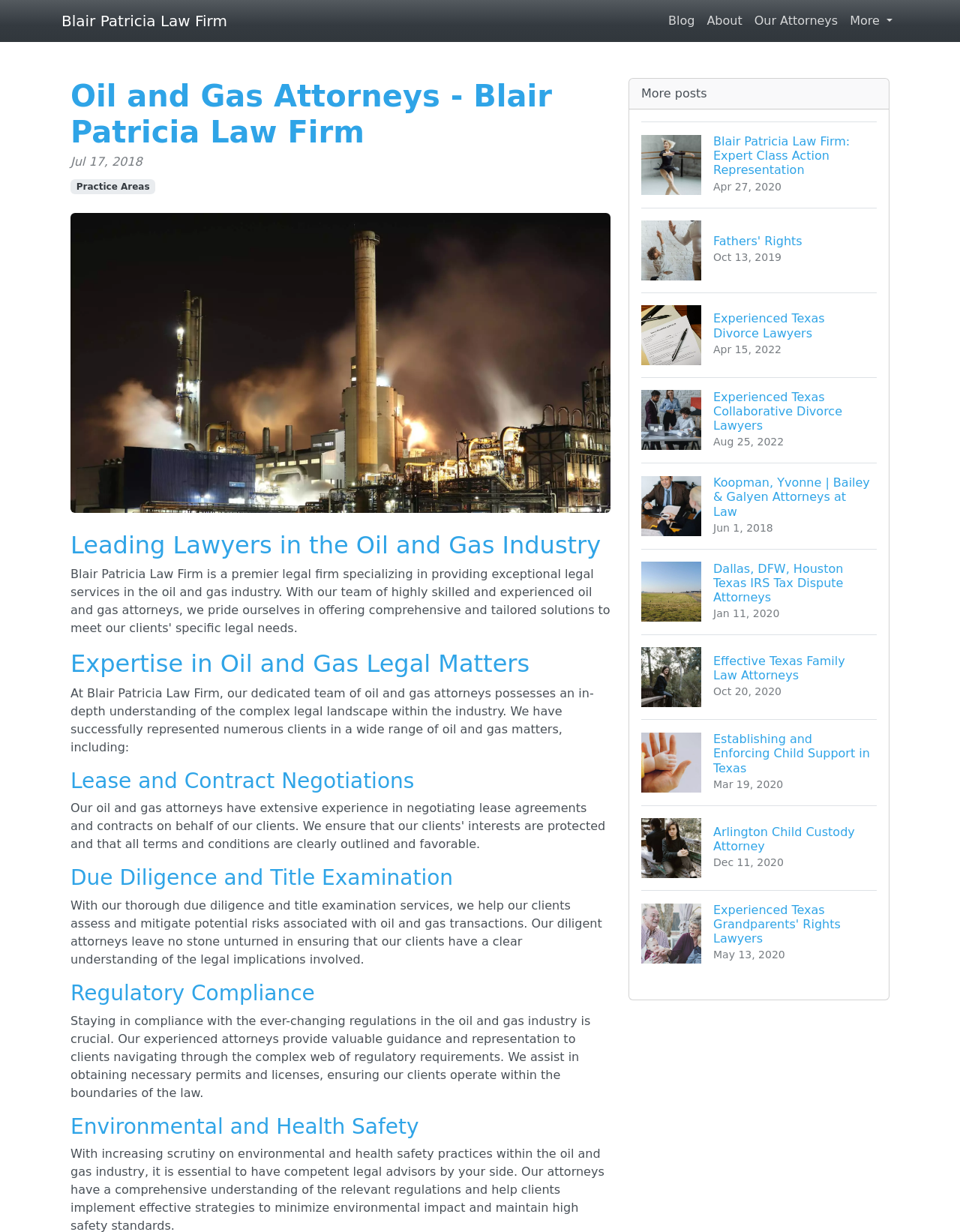Respond to the question below with a single word or phrase:
What is the name of the law firm?

Blair Patricia Law Firm